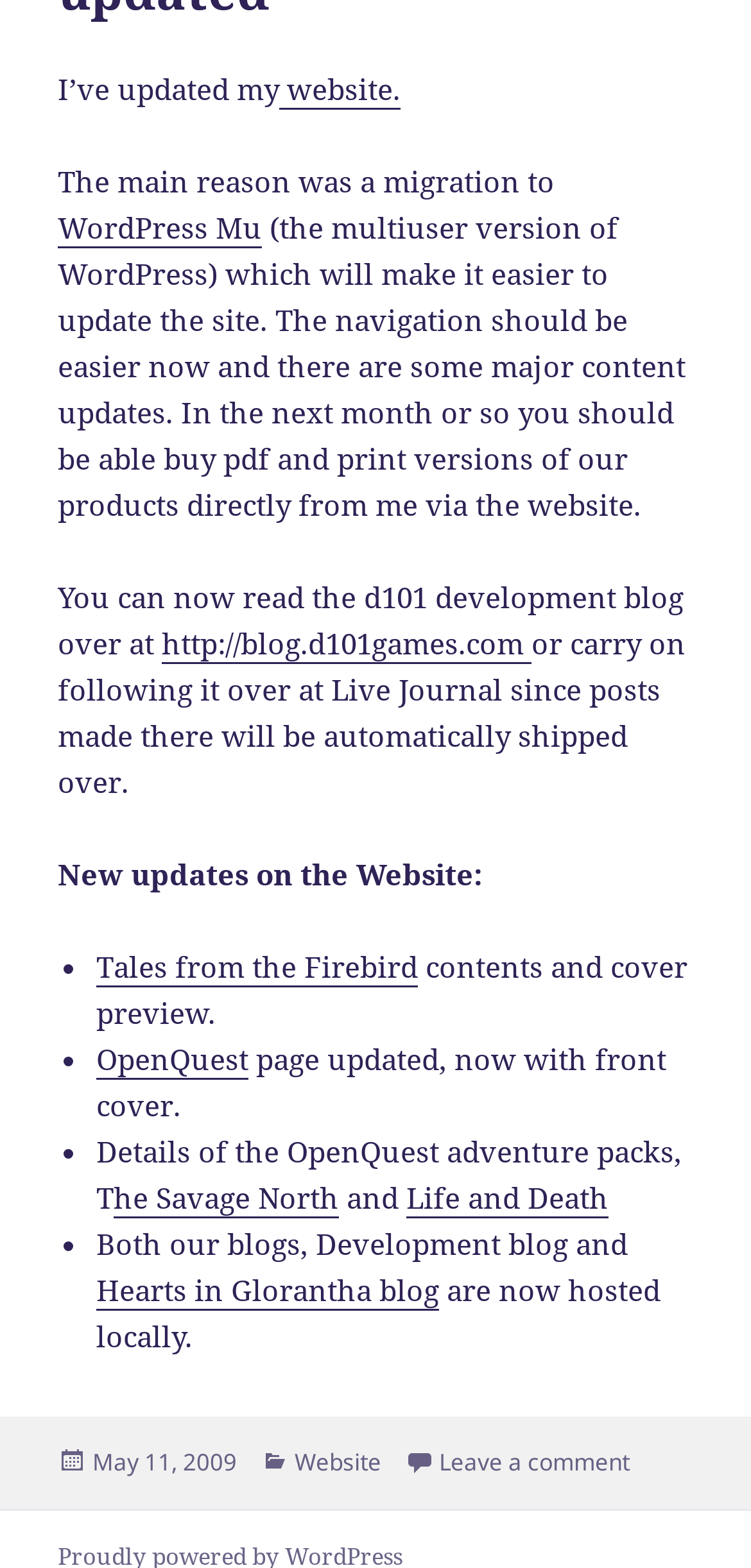What is the main reason for the website update?
Refer to the image and provide a one-word or short phrase answer.

Migration to WordPress Mu